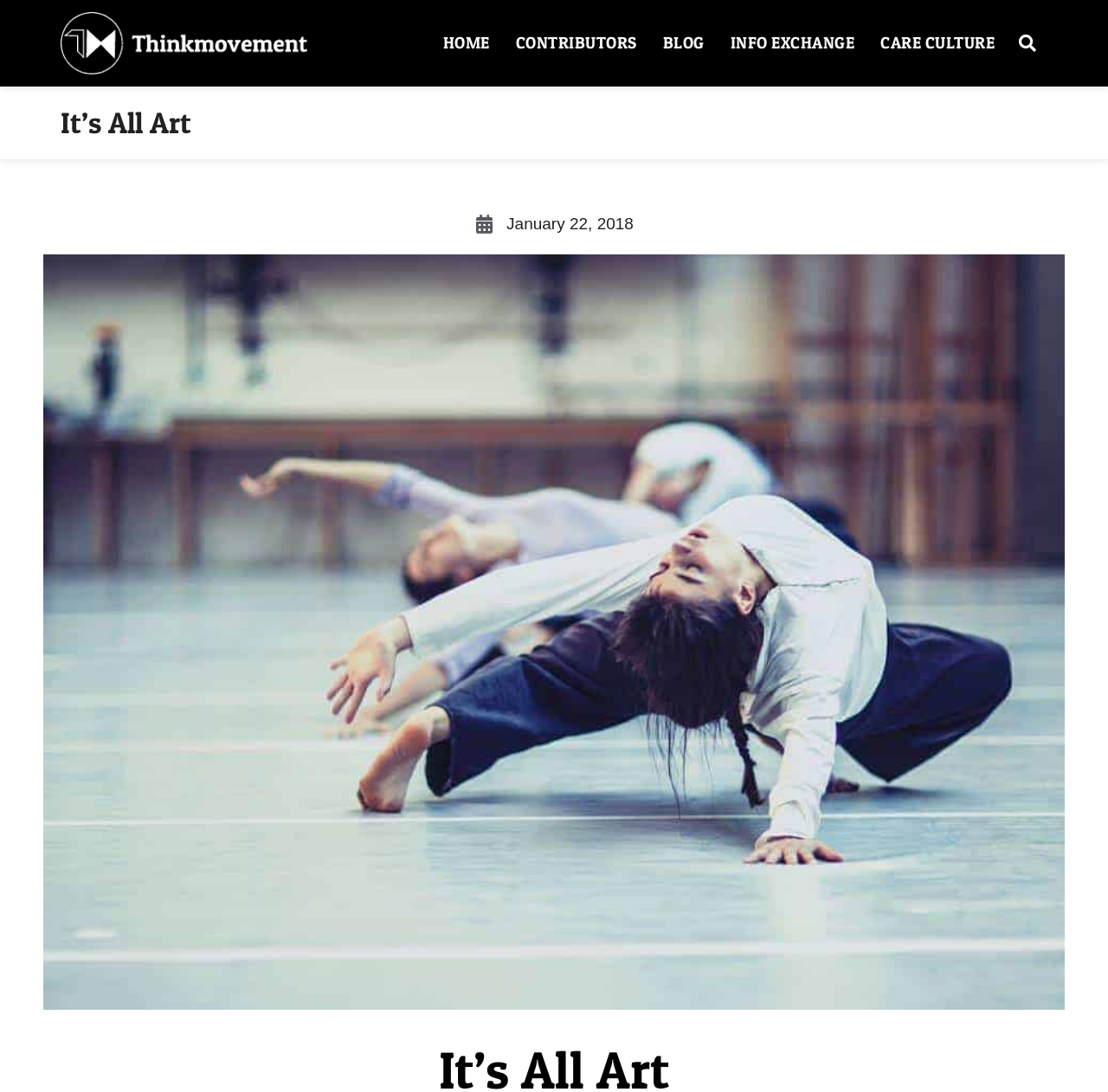Identify and provide the text of the main header on the webpage.

It’s All Art